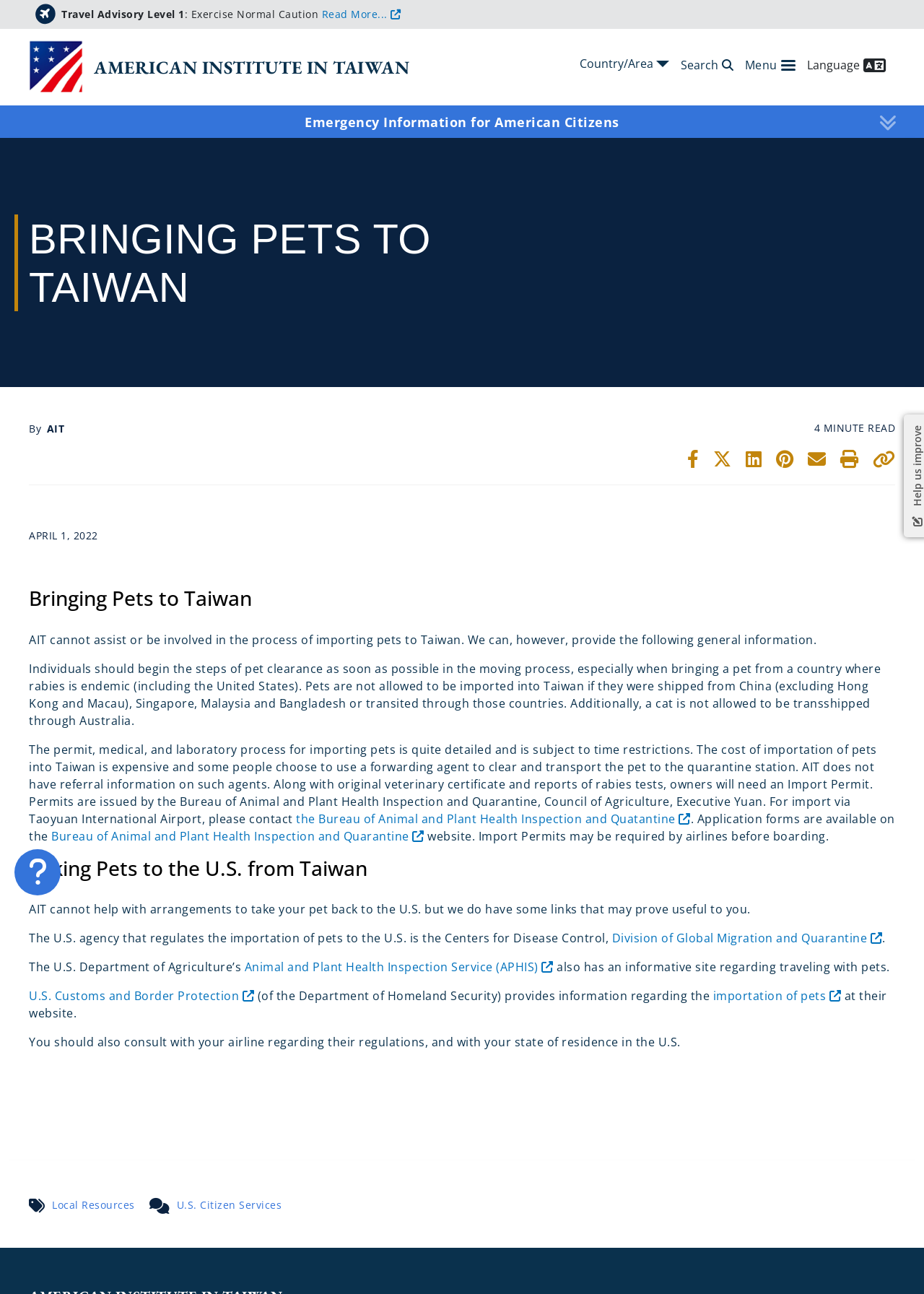Provide a brief response using a word or short phrase to this question:
What is the travel advisory level?

Level 1